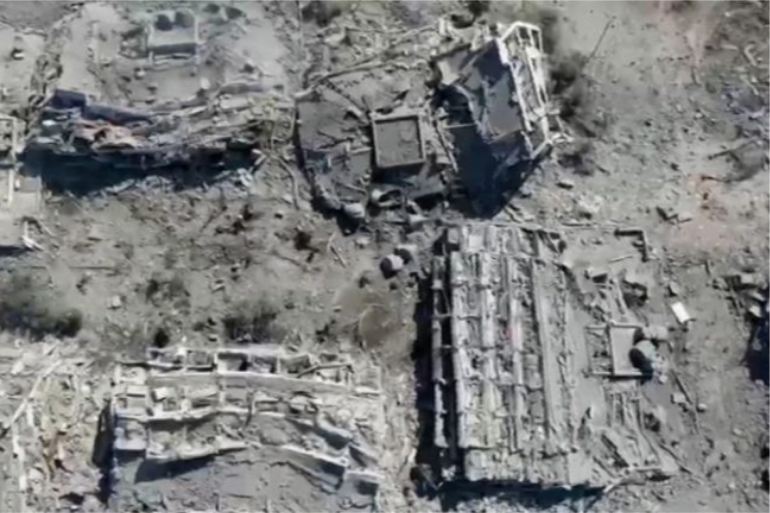Answer the question in a single word or phrase:
What is the state of the buildings in the image?

Collapsed or heavily damaged